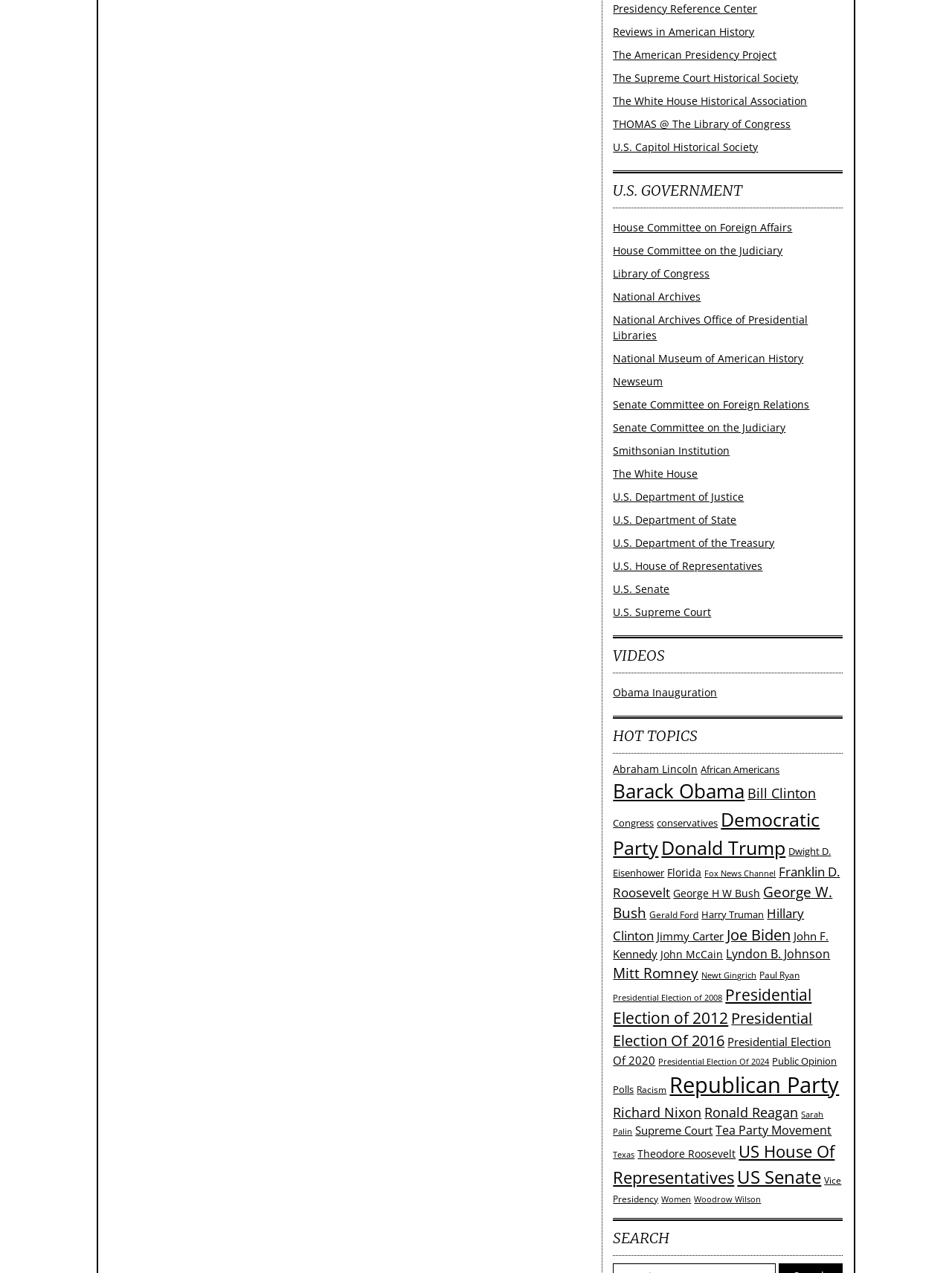Please identify the coordinates of the bounding box that should be clicked to fulfill this instruction: "Watch the Obama Inauguration video".

[0.644, 0.538, 0.753, 0.549]